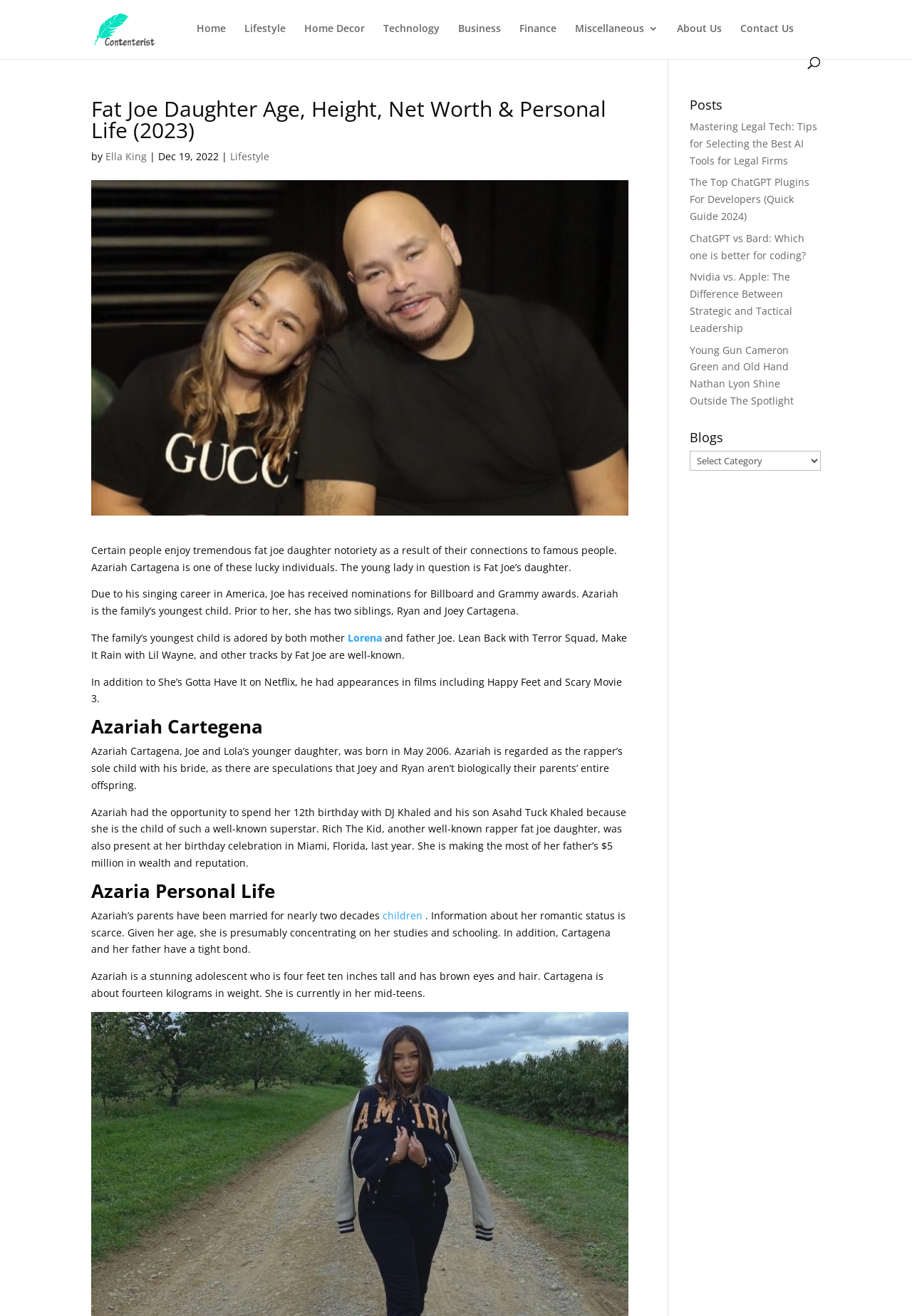Please specify the bounding box coordinates of the clickable section necessary to execute the following command: "read about Azariah Cartegena".

[0.1, 0.545, 0.689, 0.564]